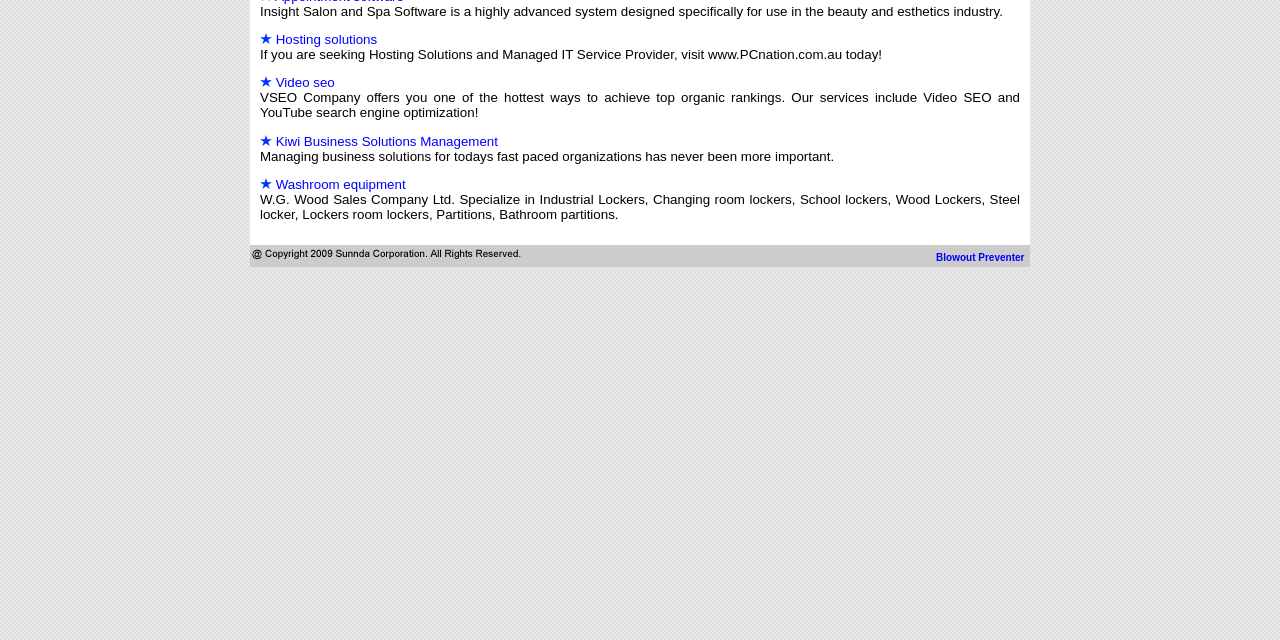Bounding box coordinates are specified in the format (top-left x, top-left y, bottom-right x, bottom-right y). All values are floating point numbers bounded between 0 and 1. Please provide the bounding box coordinate of the region this sentence describes: Hosting solutions

[0.215, 0.05, 0.295, 0.073]